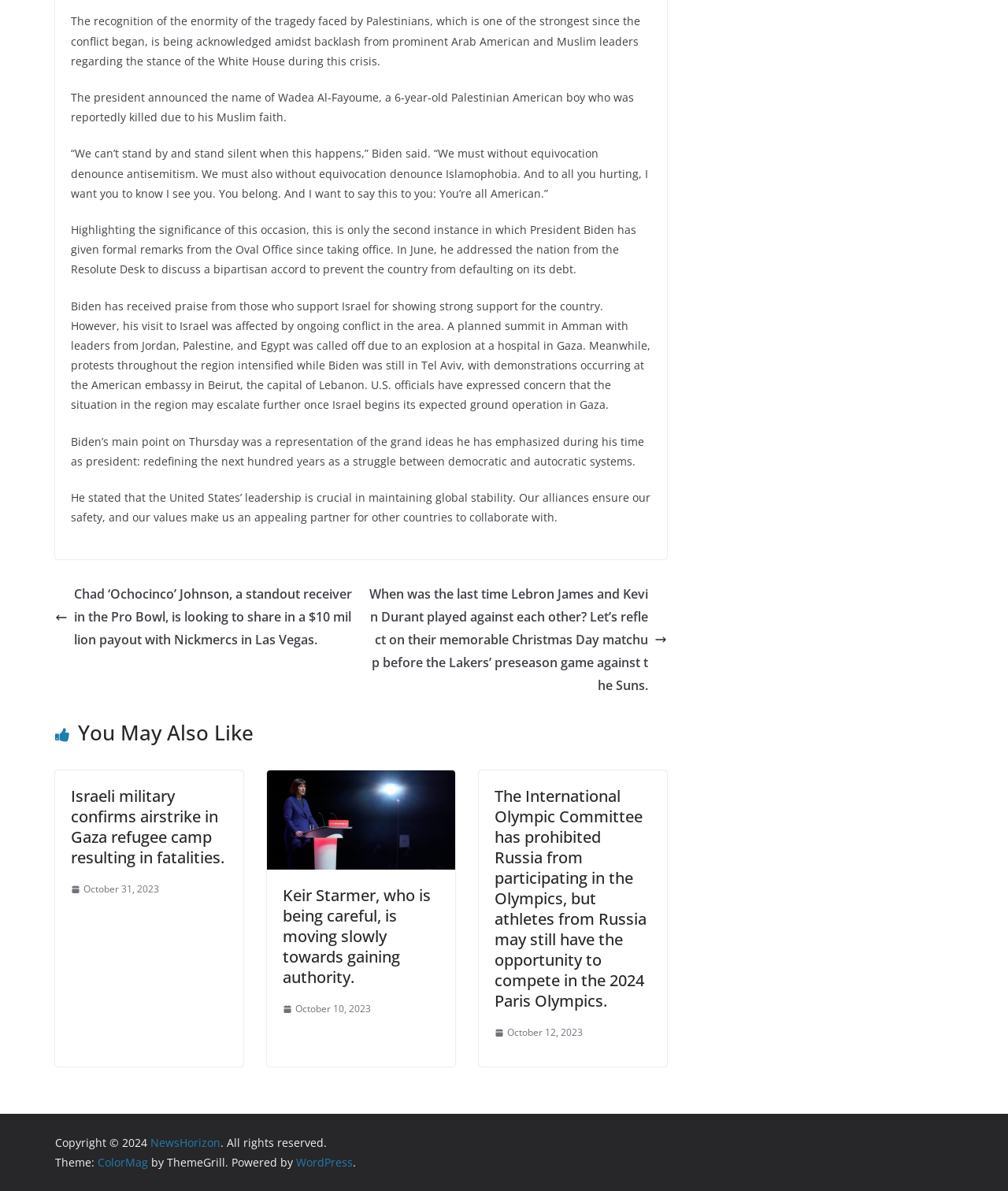For the following element description, predict the bounding box coordinates in the format (top-left x, top-left y, bottom-right x, bottom-right y). All values should be floating point numbers between 0 and 1. Description: WordPress

[0.294, 0.97, 0.35, 0.982]